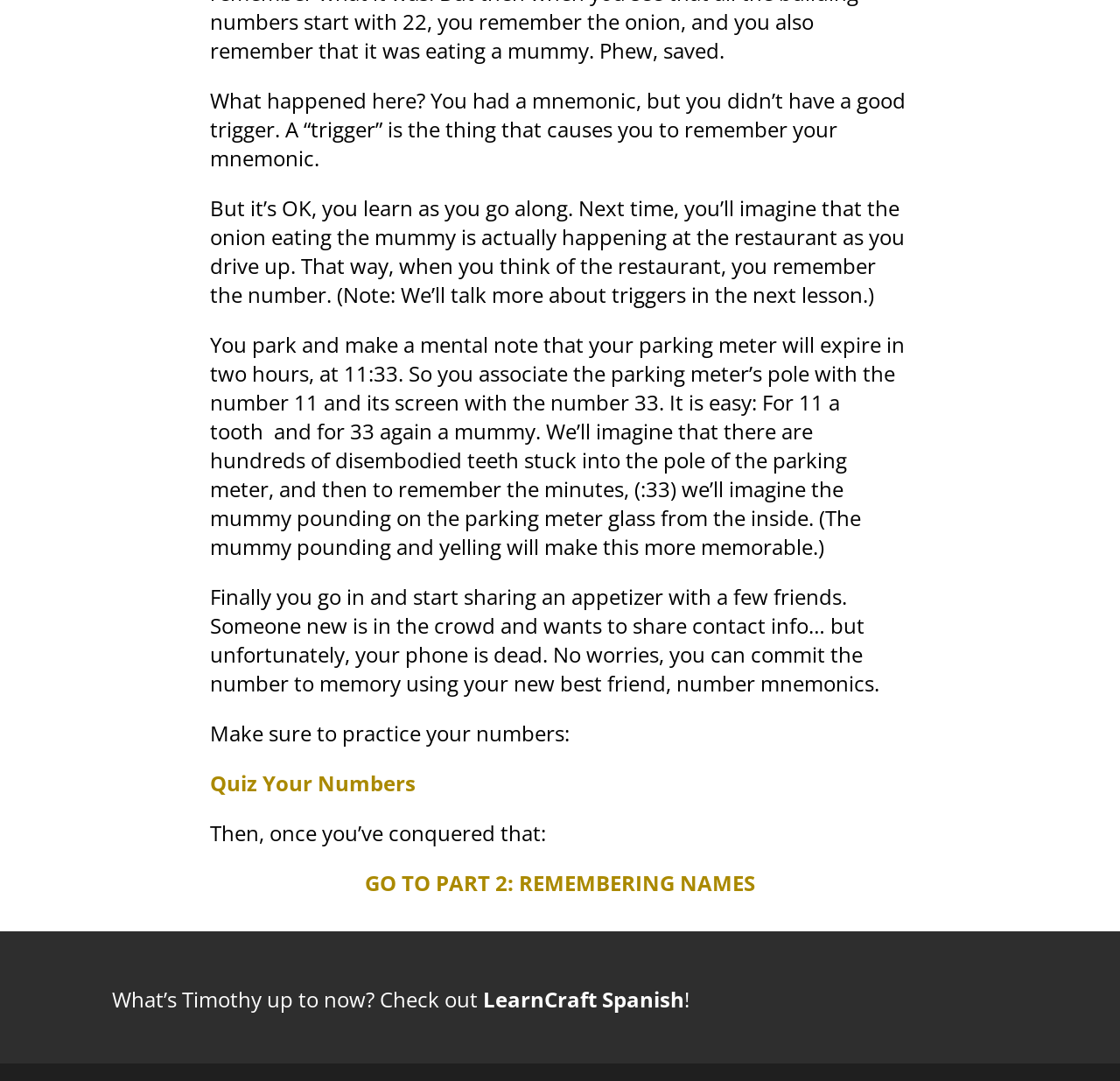Give a short answer to this question using one word or a phrase:
What is the user trying to remember?

A phone number